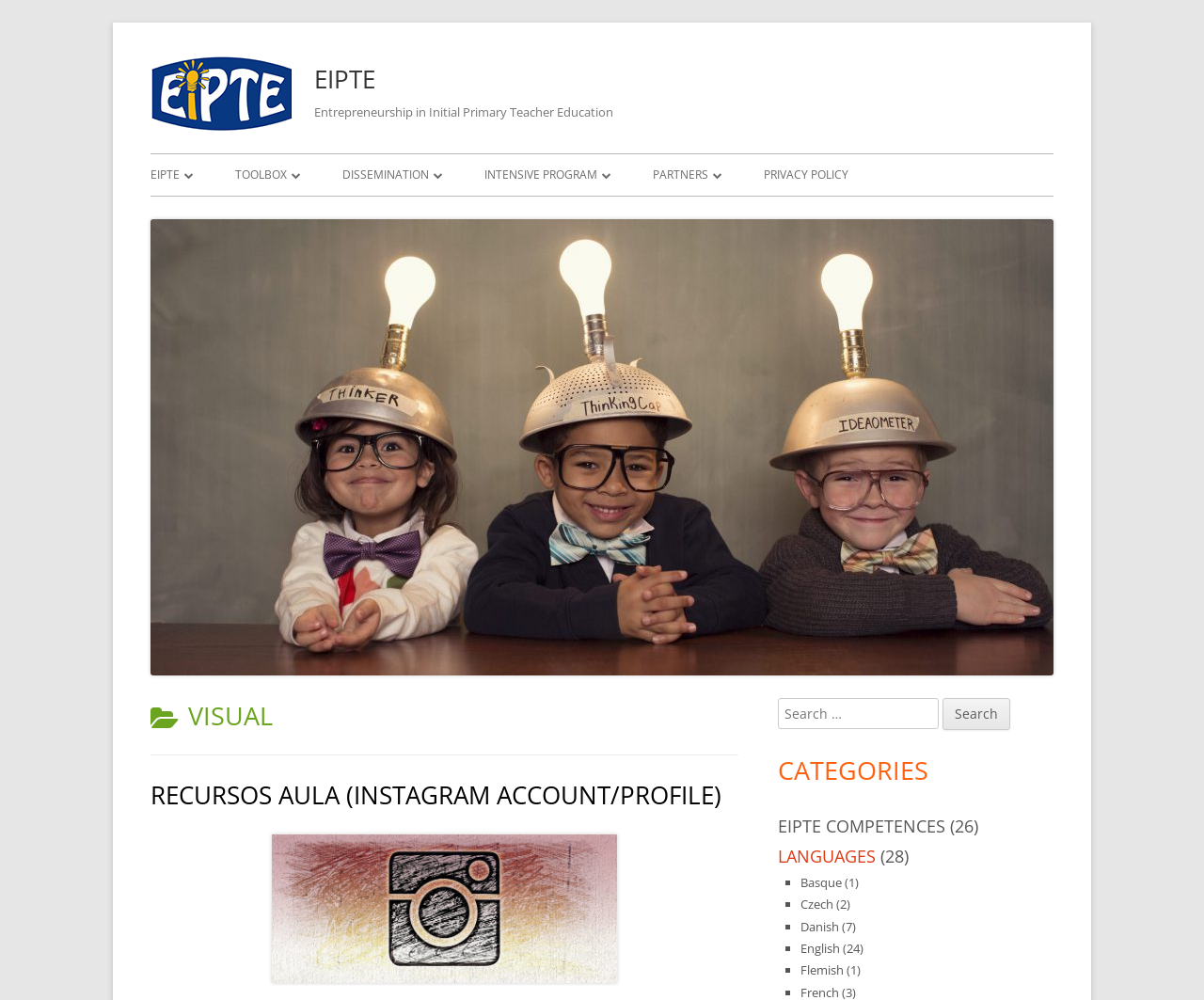Can you specify the bounding box coordinates for the region that should be clicked to fulfill this instruction: "Contact support".

None